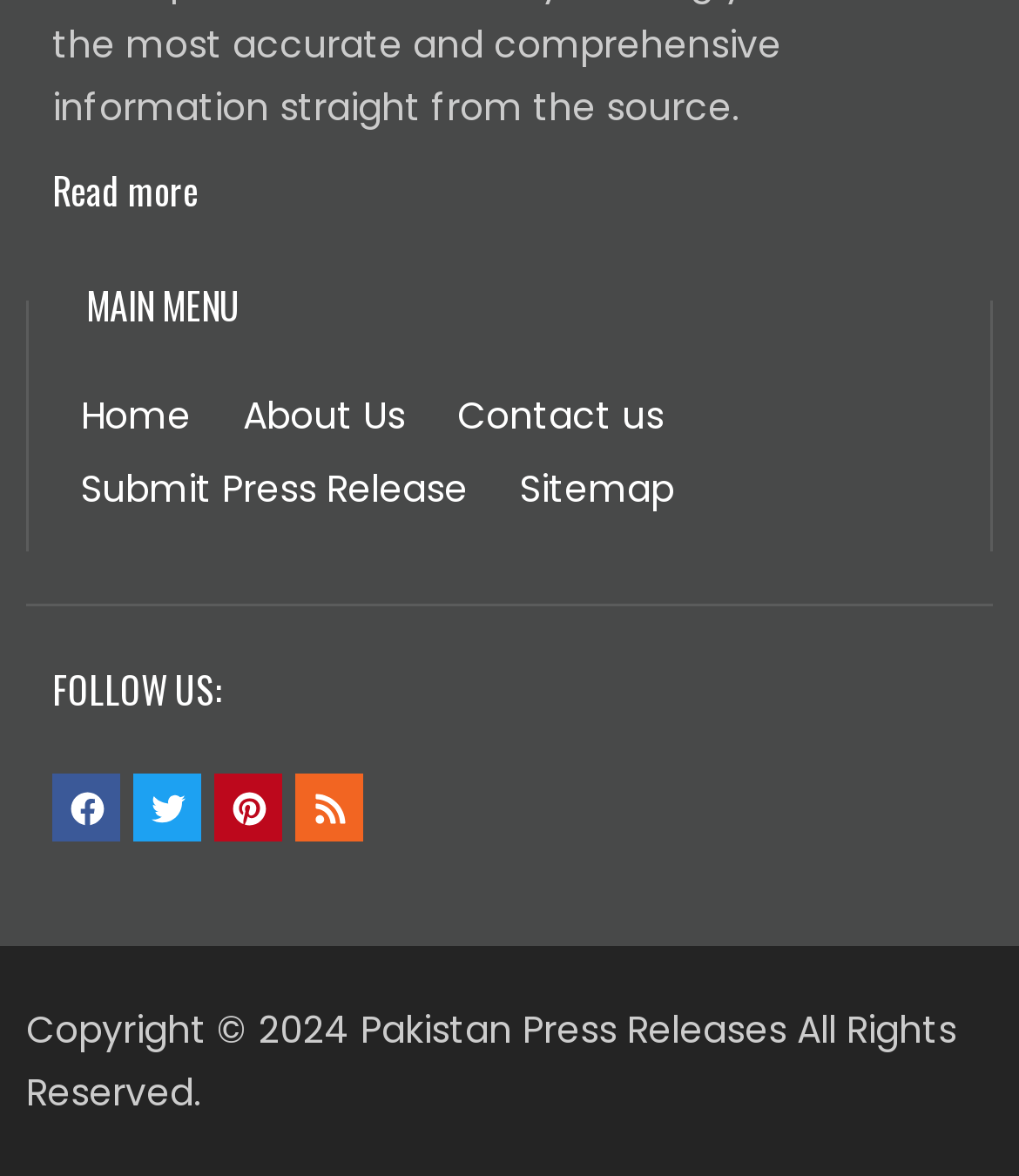Highlight the bounding box coordinates of the element you need to click to perform the following instruction: "Follow us on Facebook."

[0.051, 0.659, 0.118, 0.716]